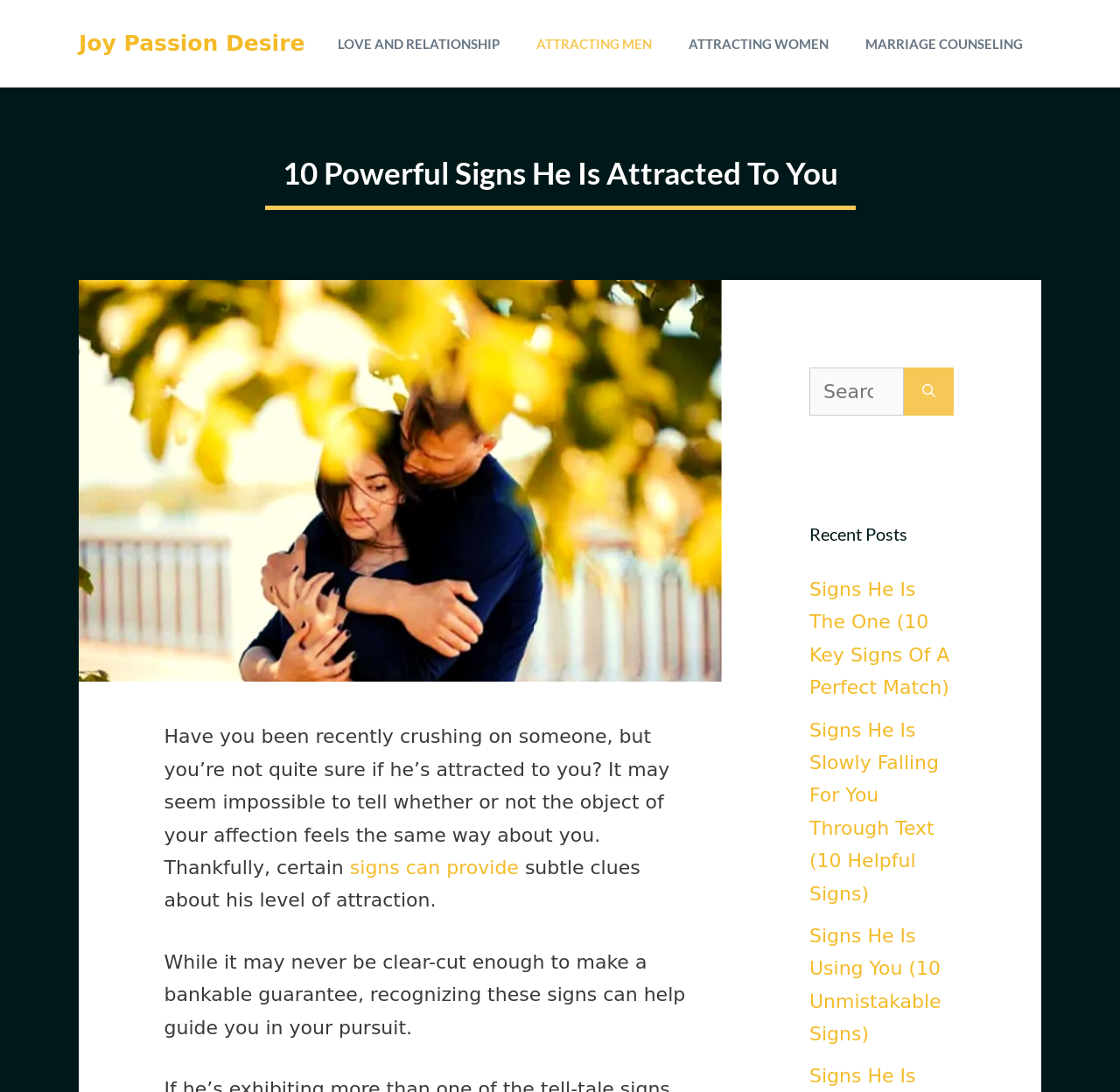Identify the bounding box coordinates for the UI element described as follows: Marriage Counseling. Use the format (top-left x, top-left y, bottom-right x, bottom-right y) and ensure all values are floating point numbers between 0 and 1.

[0.756, 0.0, 0.93, 0.08]